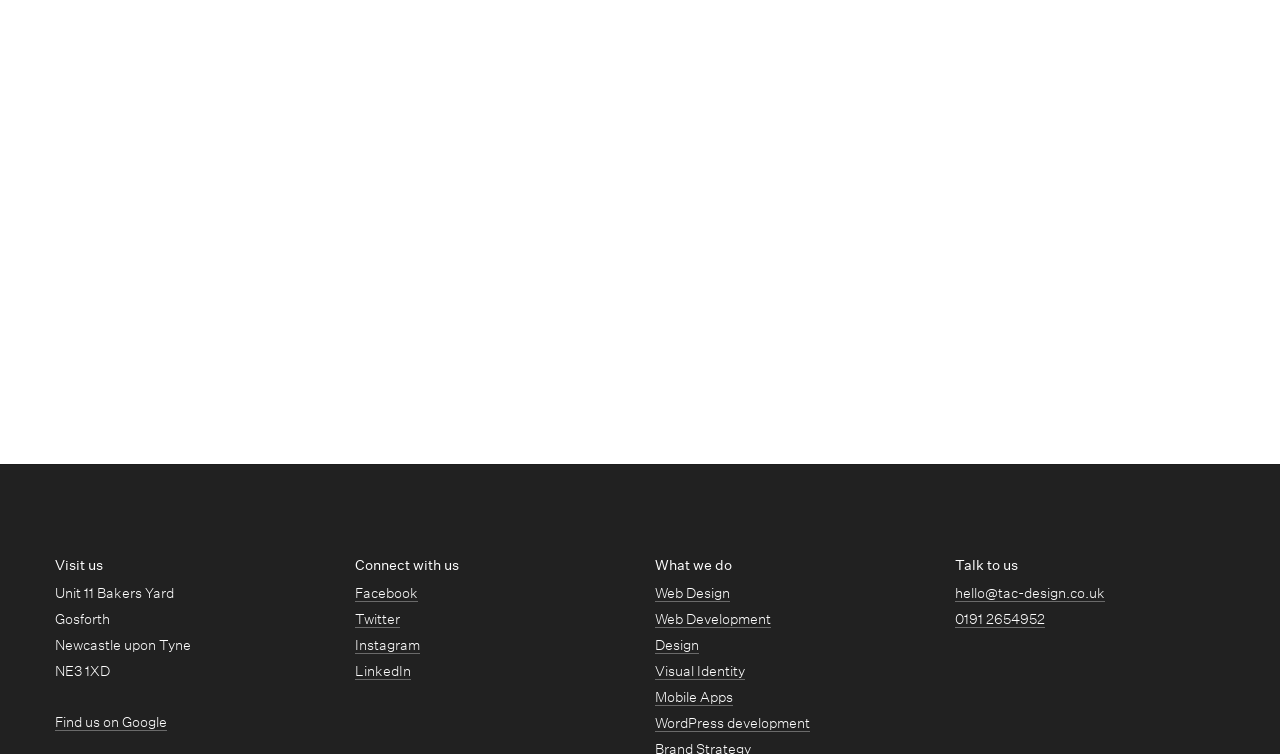Find the bounding box coordinates of the clickable area required to complete the following action: "Visit us".

[0.043, 0.736, 0.254, 0.763]